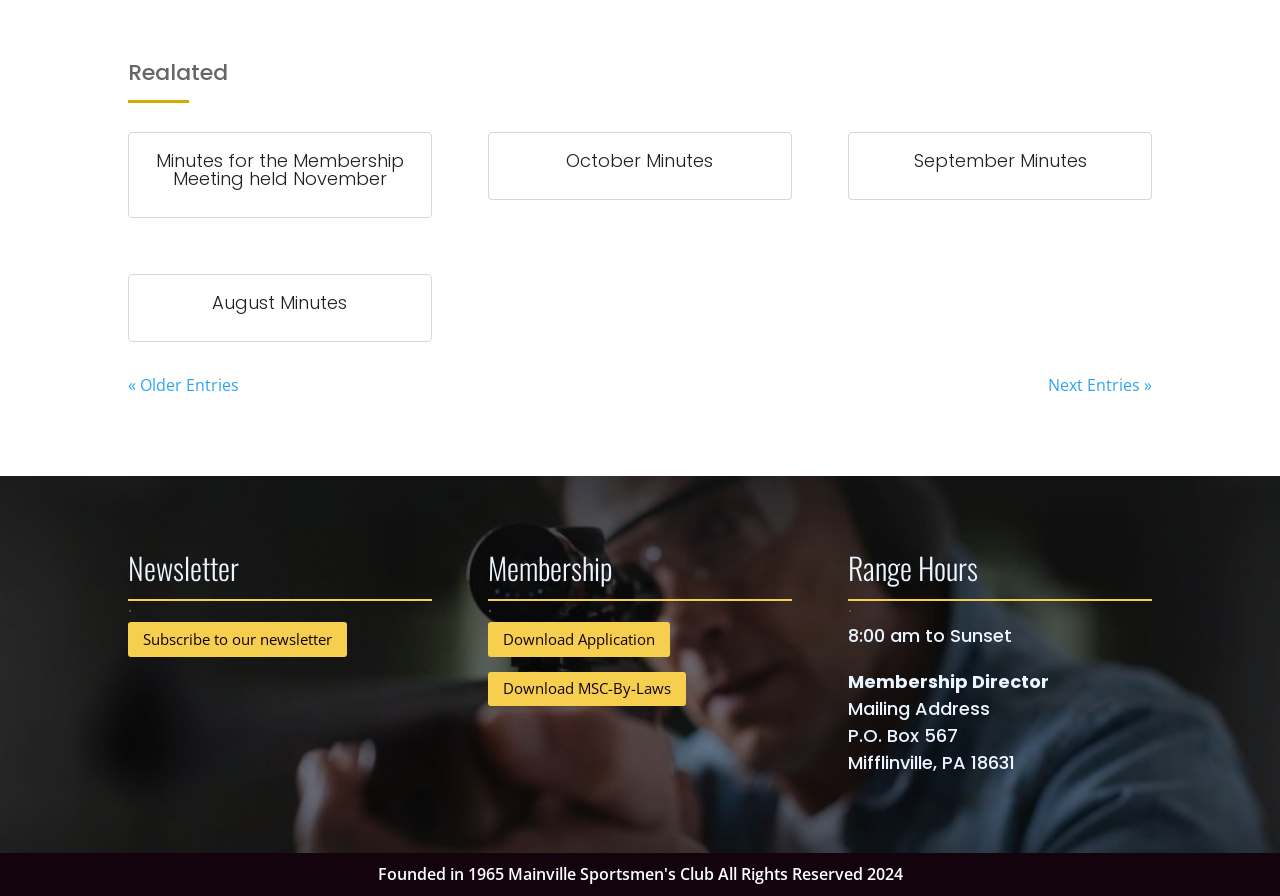How can one subscribe to the newsletter?
Please respond to the question thoroughly and include all relevant details.

The webpage provides a link that says 'Subscribe to our newsletter' which suggests that one can subscribe to the newsletter by clicking on this link.